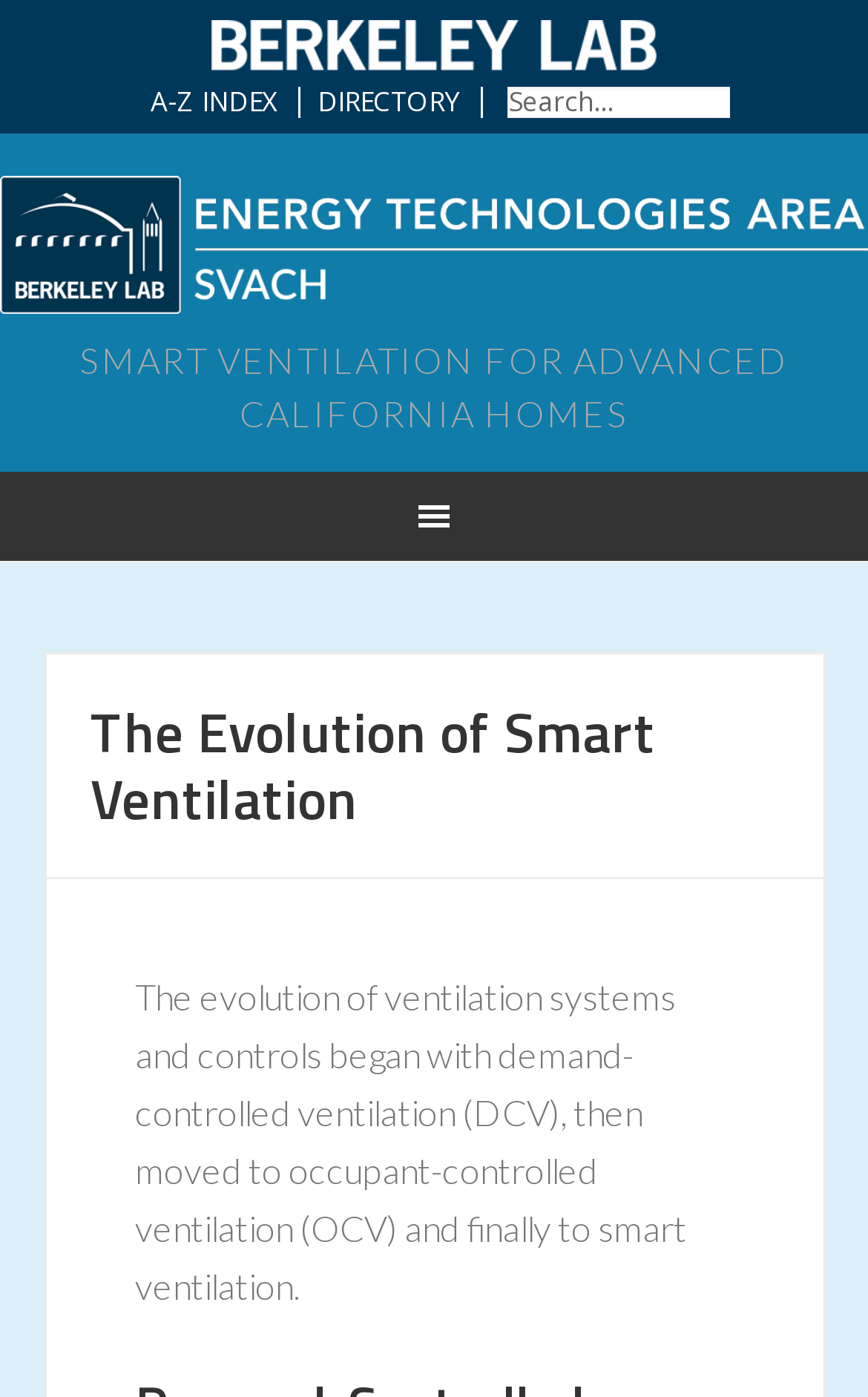What is the name of the laboratory mentioned?
Look at the screenshot and give a one-word or phrase answer.

Berkeley Lab